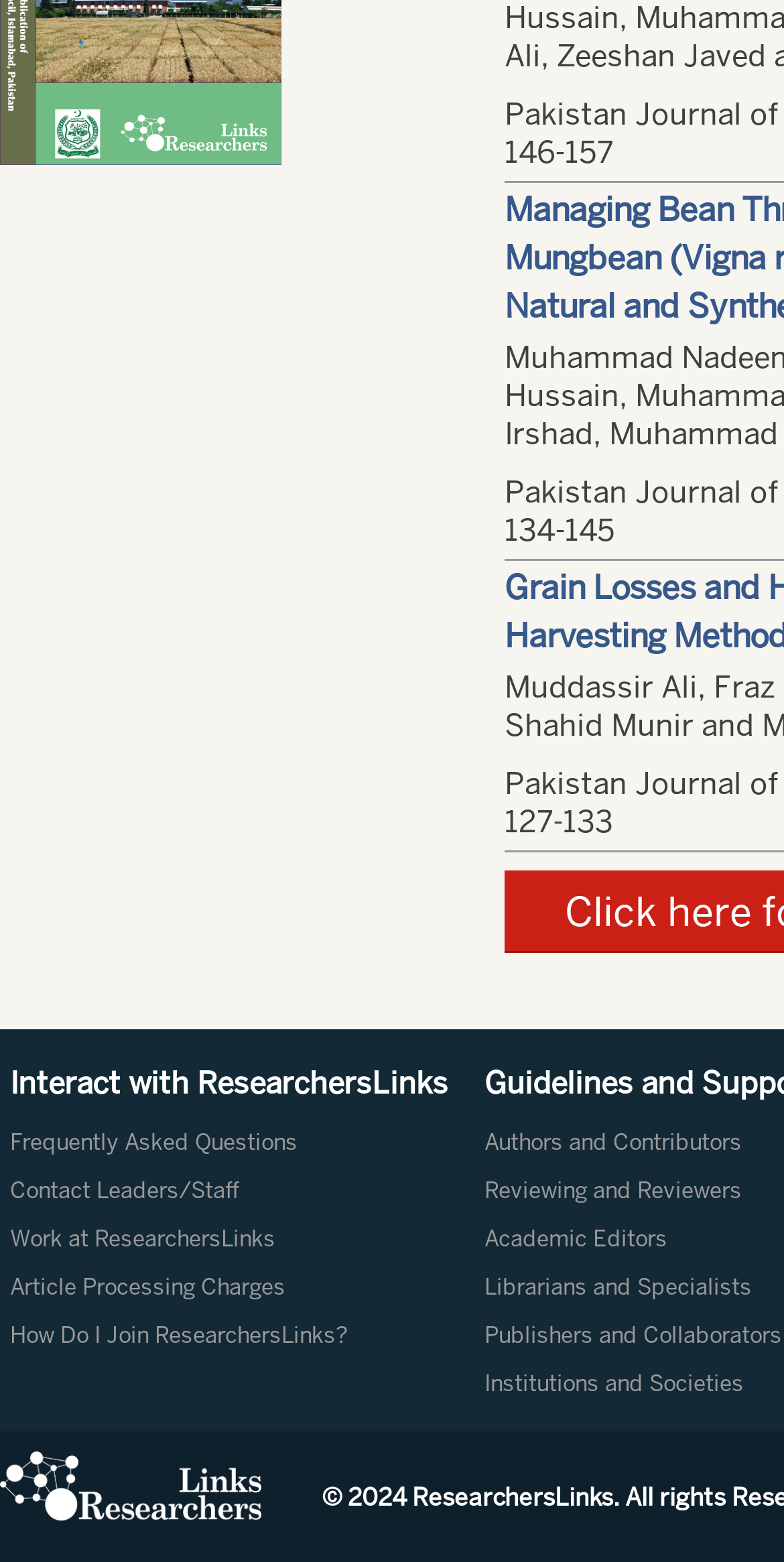Please find the bounding box coordinates of the element that needs to be clicked to perform the following instruction: "Explore how to join ResearchersLinks". The bounding box coordinates should be four float numbers between 0 and 1, represented as [left, top, right, bottom].

[0.013, 0.846, 0.444, 0.864]